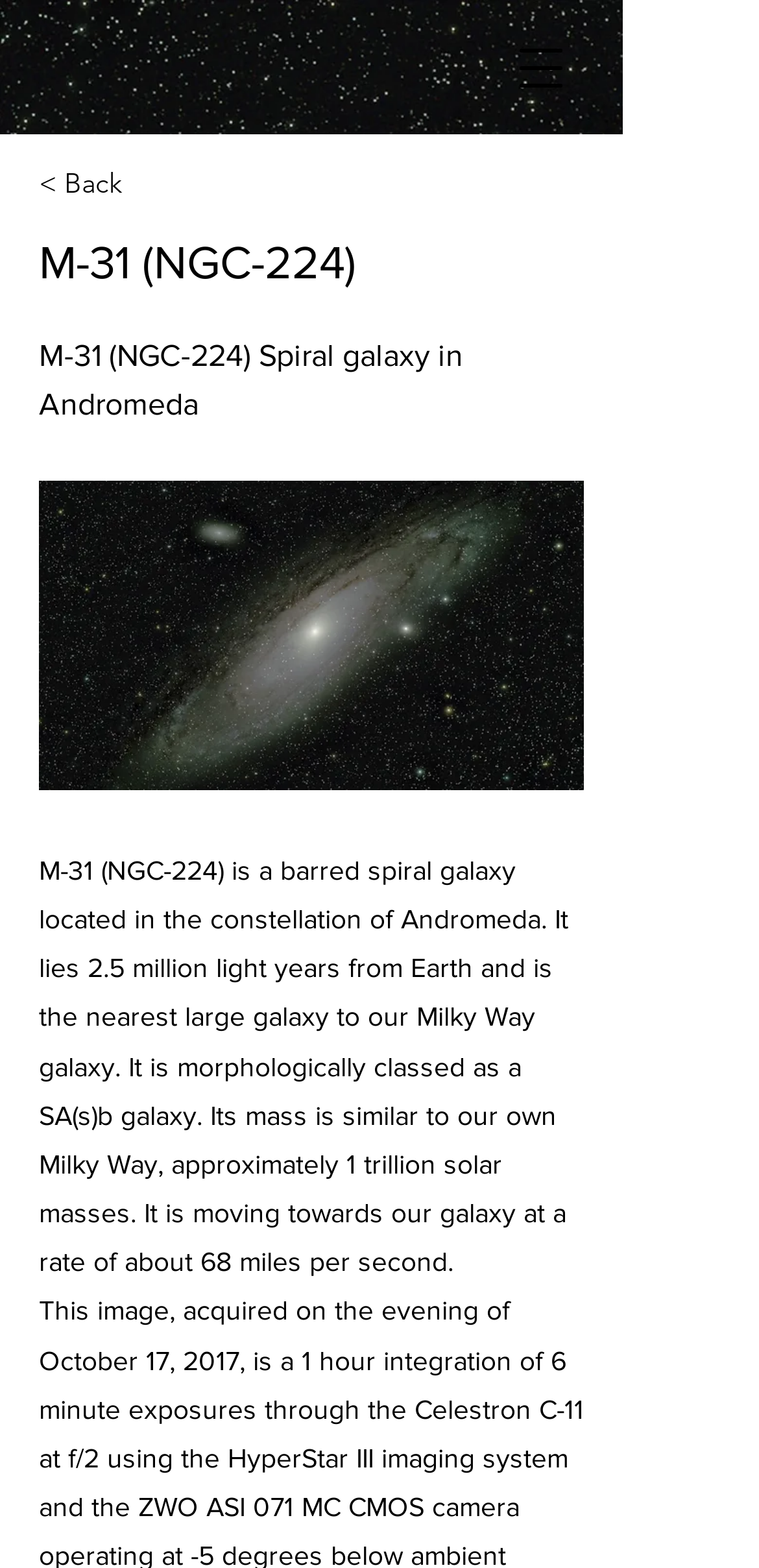Analyze the image and provide a detailed answer to the question: What type of galaxy is M-31?

I determined this by reading the text description of M-31, which states that it is 'morphologically classed as a SA(s)b galaxy'. This classification indicates that M-31 is a barred spiral galaxy.